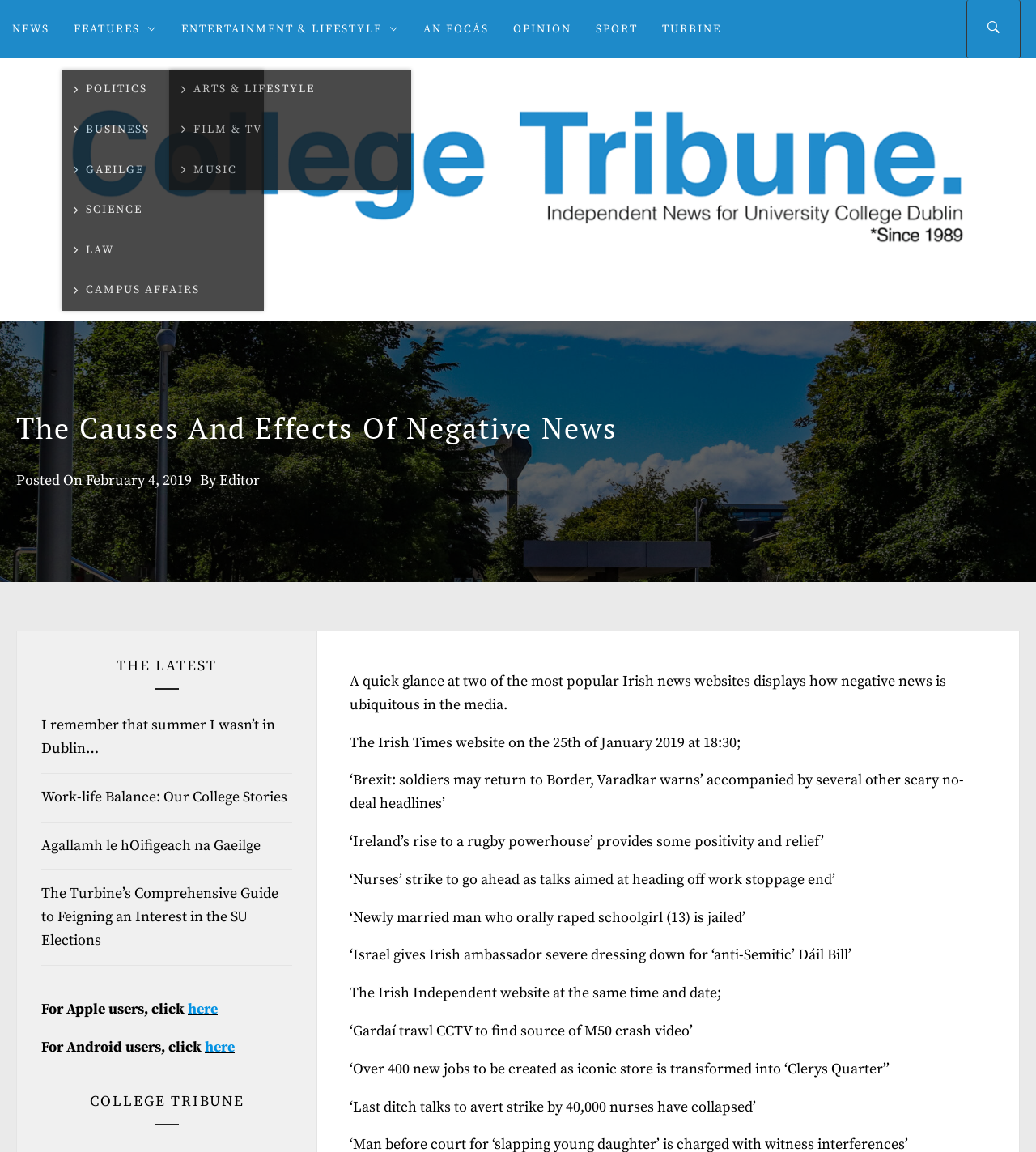Given the description College Tribune, predict the bounding box coordinates of the UI element. Ensure the coordinates are in the format (top-left x, top-left y, bottom-right x, bottom-right y) and all values are between 0 and 1.

[0.207, 0.237, 0.793, 0.297]